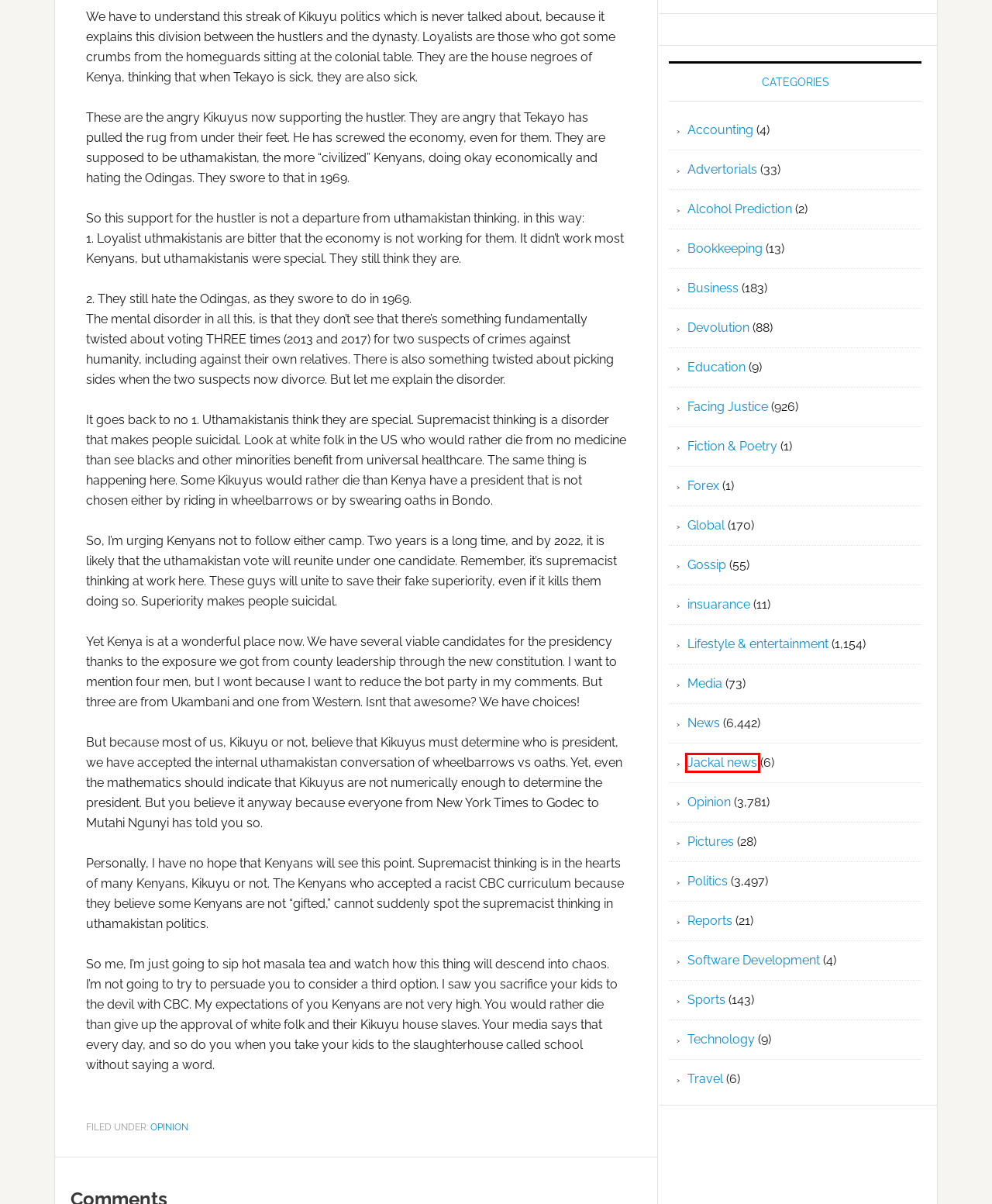You are provided with a screenshot of a webpage that has a red bounding box highlighting a UI element. Choose the most accurate webpage description that matches the new webpage after clicking the highlighted element. Here are your choices:
A. Forex Archives | Kenya Today
B. Accounting Archives | Kenya Today
C. Advertorials Archives | Kenya Today
D. Technology Archives | Kenya Today
E. insuarance Archives | Kenya Today
F. Reports Archives | Kenya Today
G. Jackal news Archives | Kenya Today
H. Travel Archives | Kenya Today

G